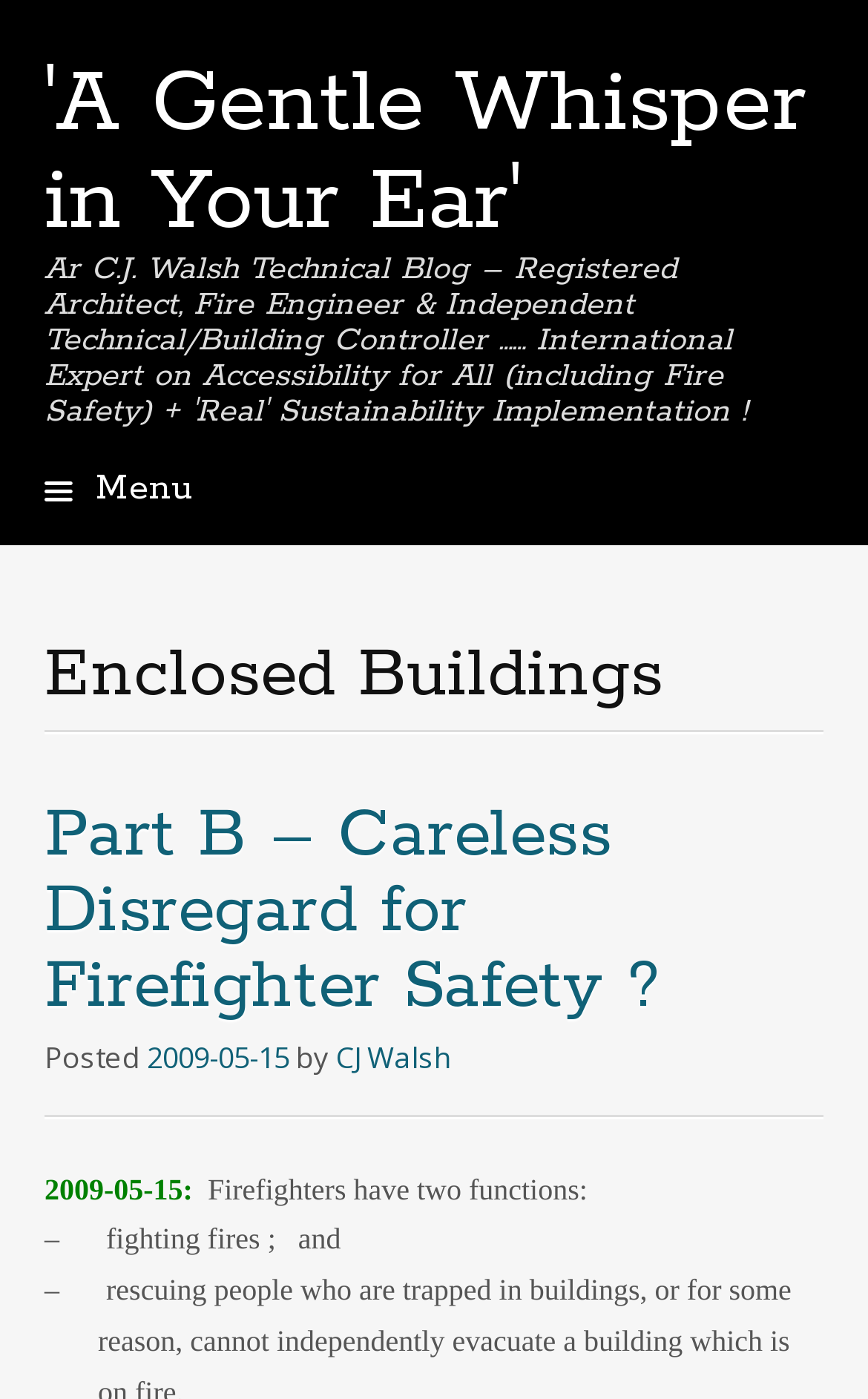Find the bounding box coordinates for the UI element whose description is: "2009-05-15". The coordinates should be four float numbers between 0 and 1, in the format [left, top, right, bottom].

[0.169, 0.741, 0.333, 0.77]